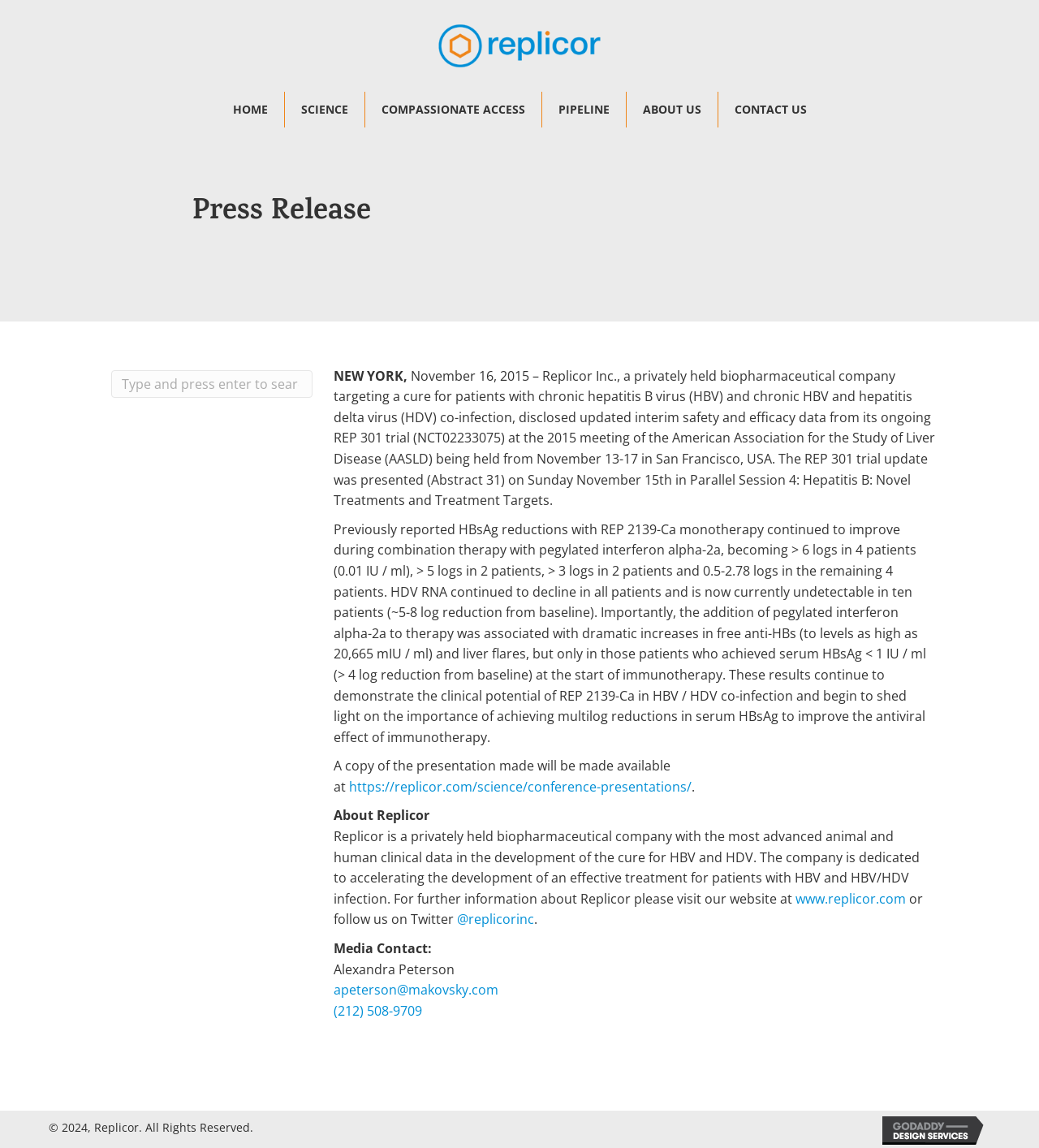Identify the bounding box coordinates necessary to click and complete the given instruction: "Visit the SCIENCE page".

[0.274, 0.08, 0.351, 0.111]